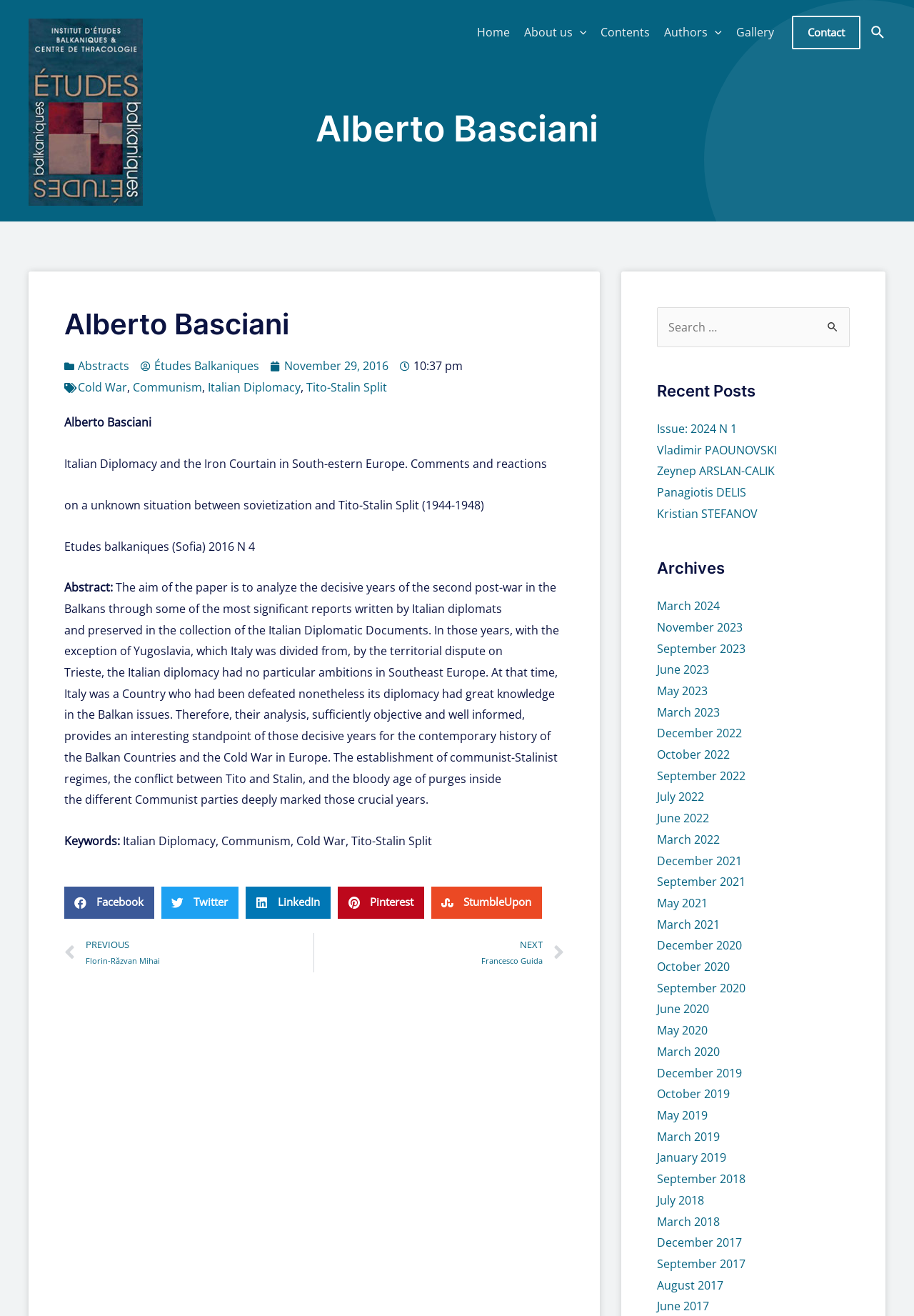Show the bounding box coordinates of the element that should be clicked to complete the task: "Share on Facebook".

[0.07, 0.674, 0.169, 0.698]